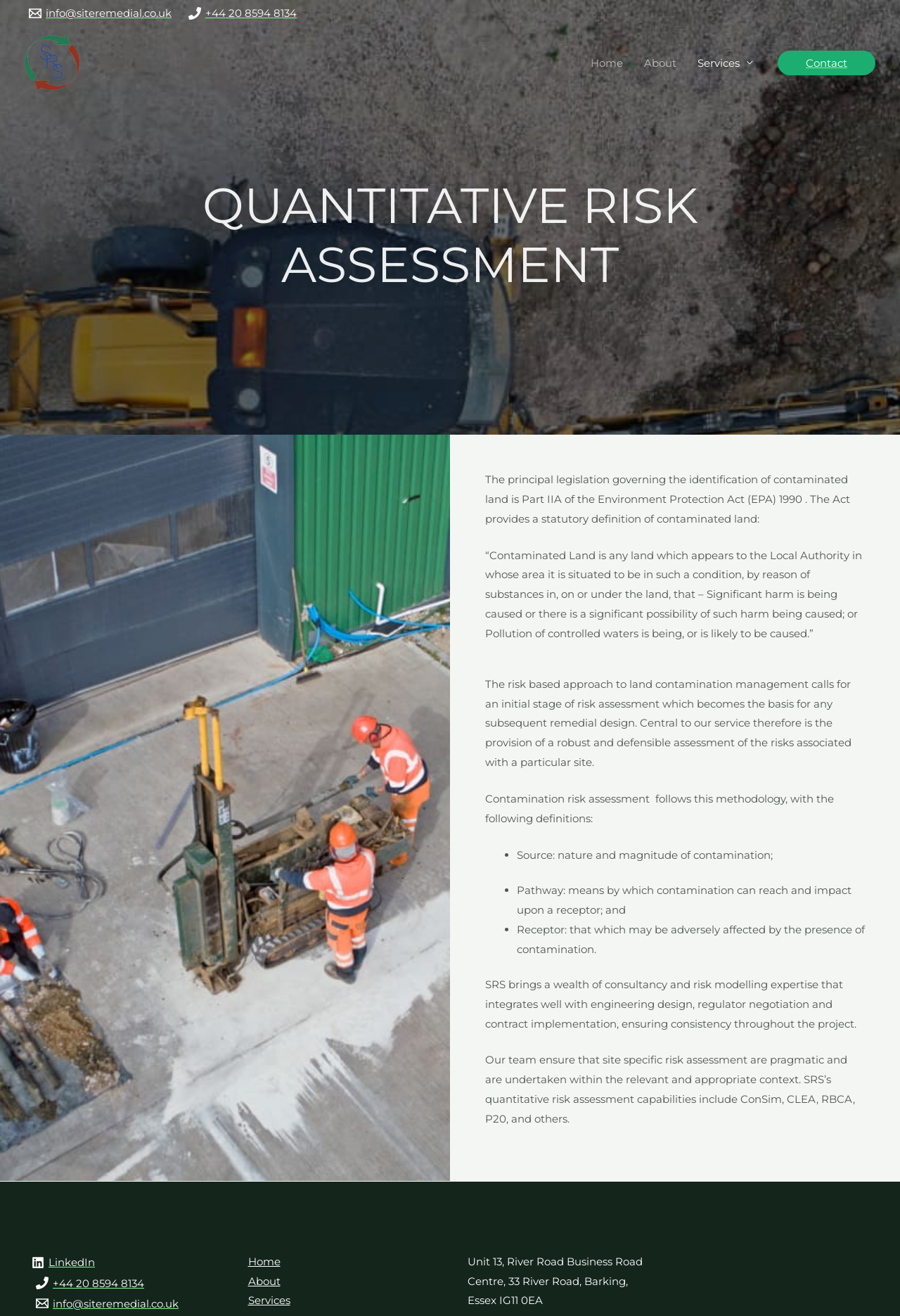Calculate the bounding box coordinates of the UI element given the description: "+44 20 8594 8134".

[0.036, 0.967, 0.164, 0.982]